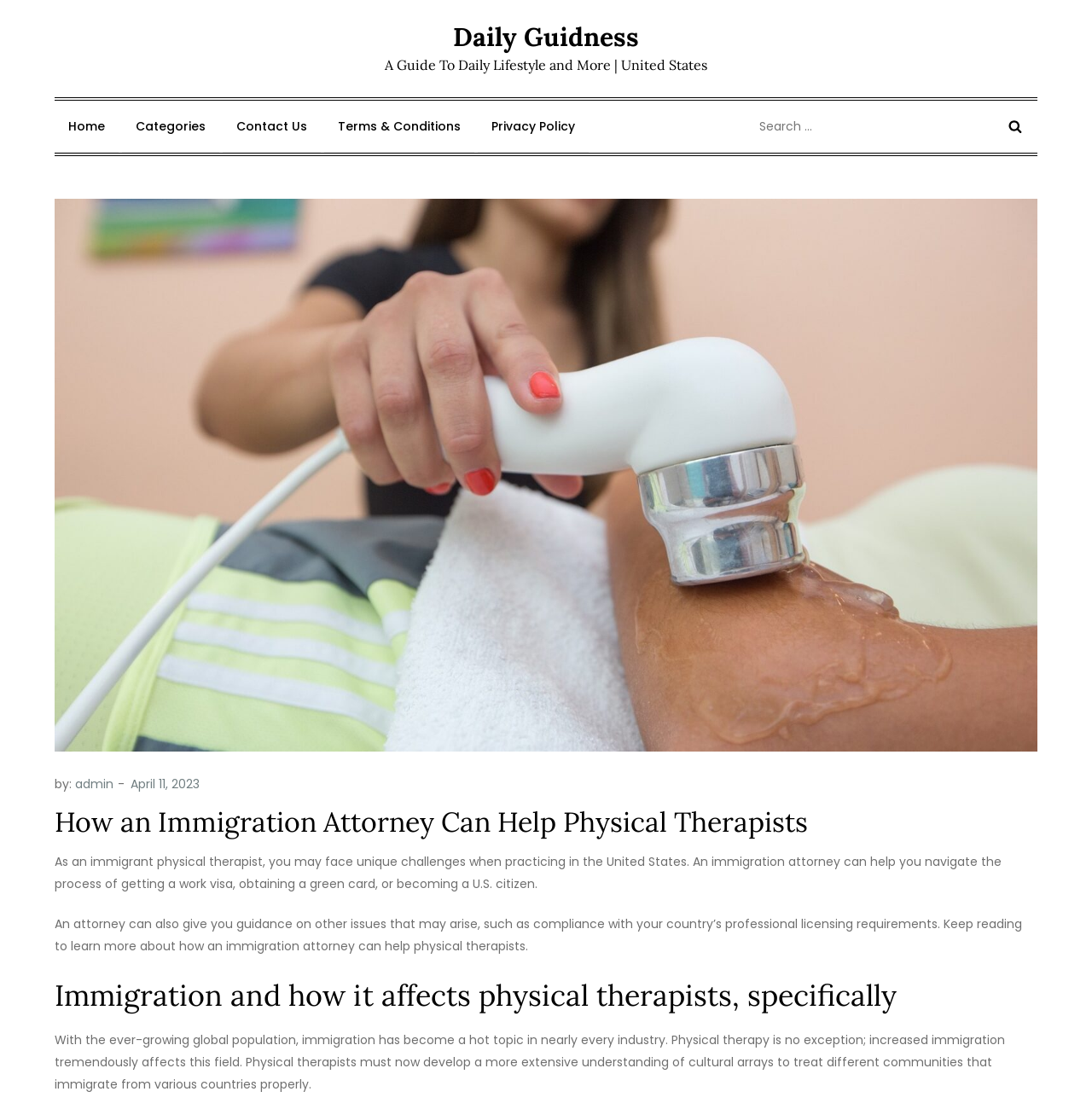Please examine the image and answer the question with a detailed explanation:
What is the role of compliance in physical therapy?

The webpage mentions that an immigration attorney can also give guidance on compliance with a physical therapist's country's professional licensing requirements. This suggests that compliance is an important aspect of physical therapy, as it ensures that therapists meet the necessary professional standards and requirements.